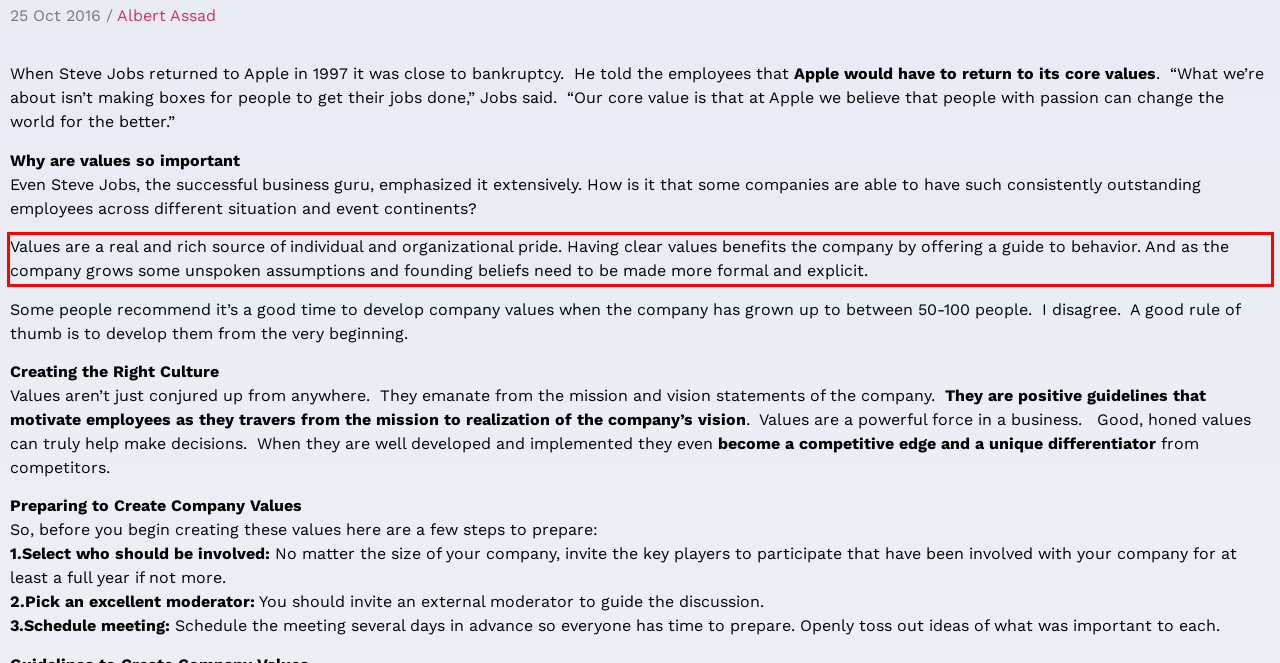With the provided screenshot of a webpage, locate the red bounding box and perform OCR to extract the text content inside it.

Values are a real and rich source of individual and organizational pride. Having clear values benefits the company by offering a guide to behavior. And as the company grows some unspoken assumptions and founding beliefs need to be made more formal and explicit.